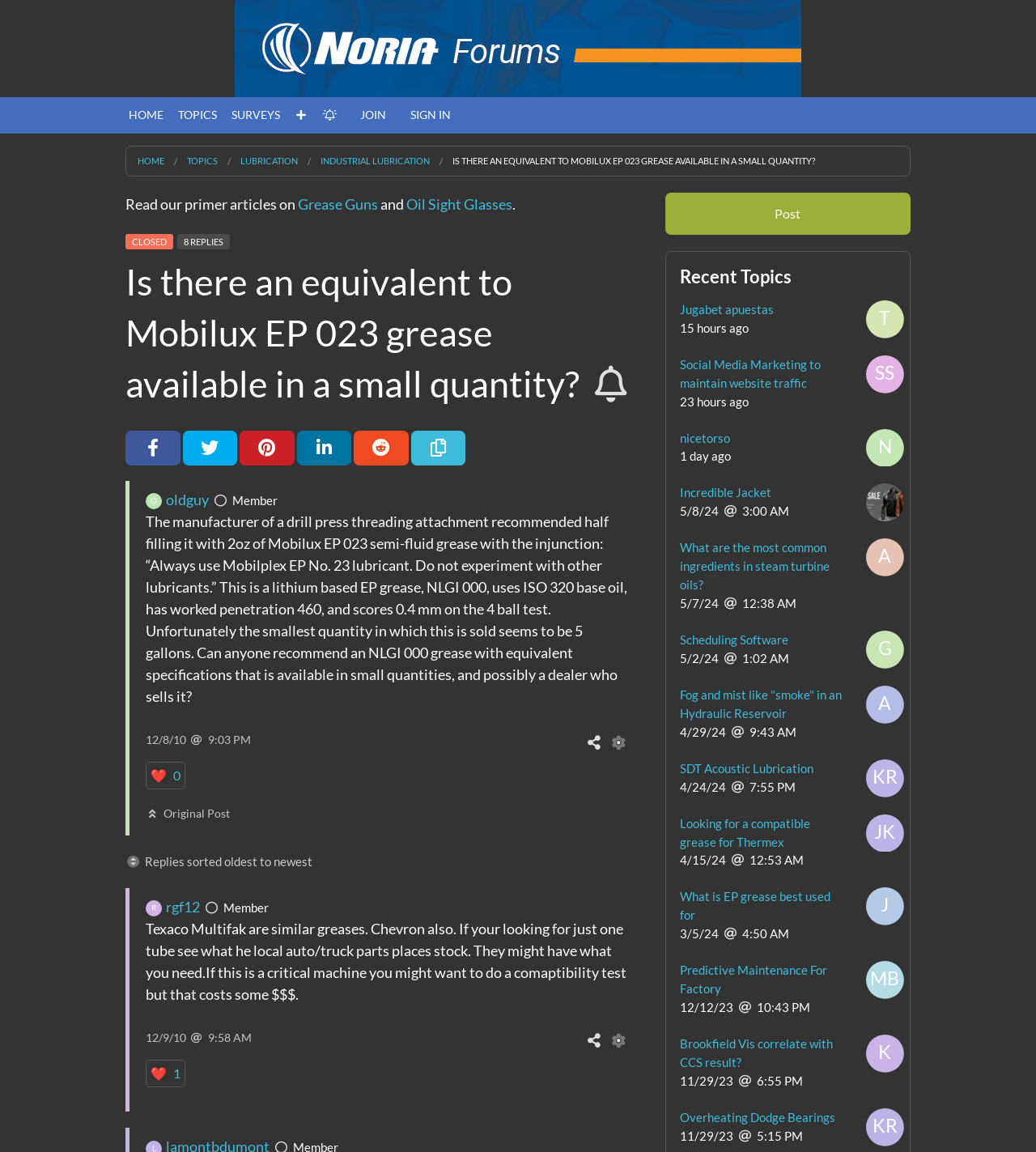Please provide the bounding box coordinates for the element that needs to be clicked to perform the instruction: "View 'FAQs'". The coordinates must consist of four float numbers between 0 and 1, formatted as [left, top, right, bottom].

None